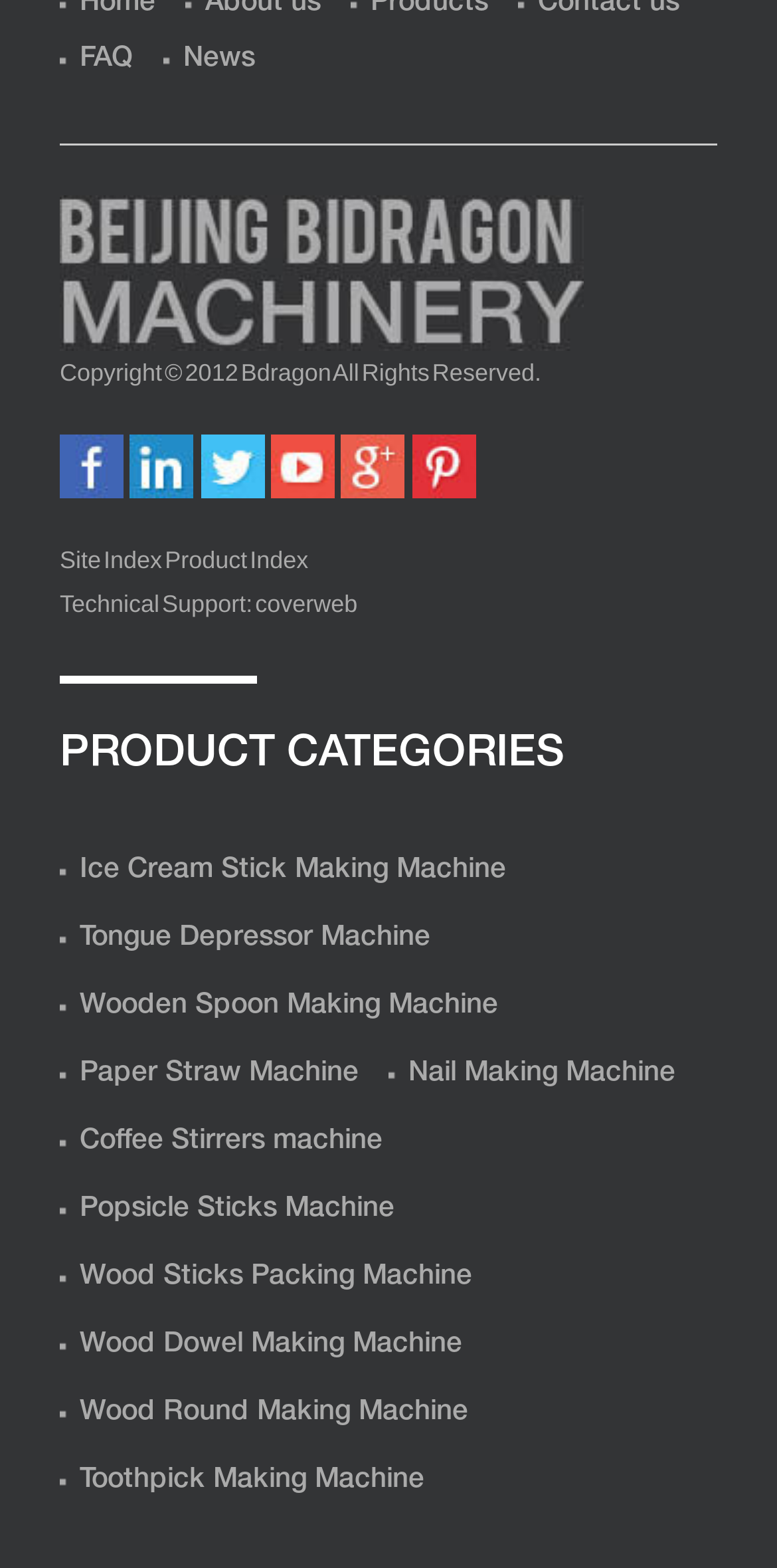What is the last product listed?
Using the image, respond with a single word or phrase.

Toothpick Making Machine